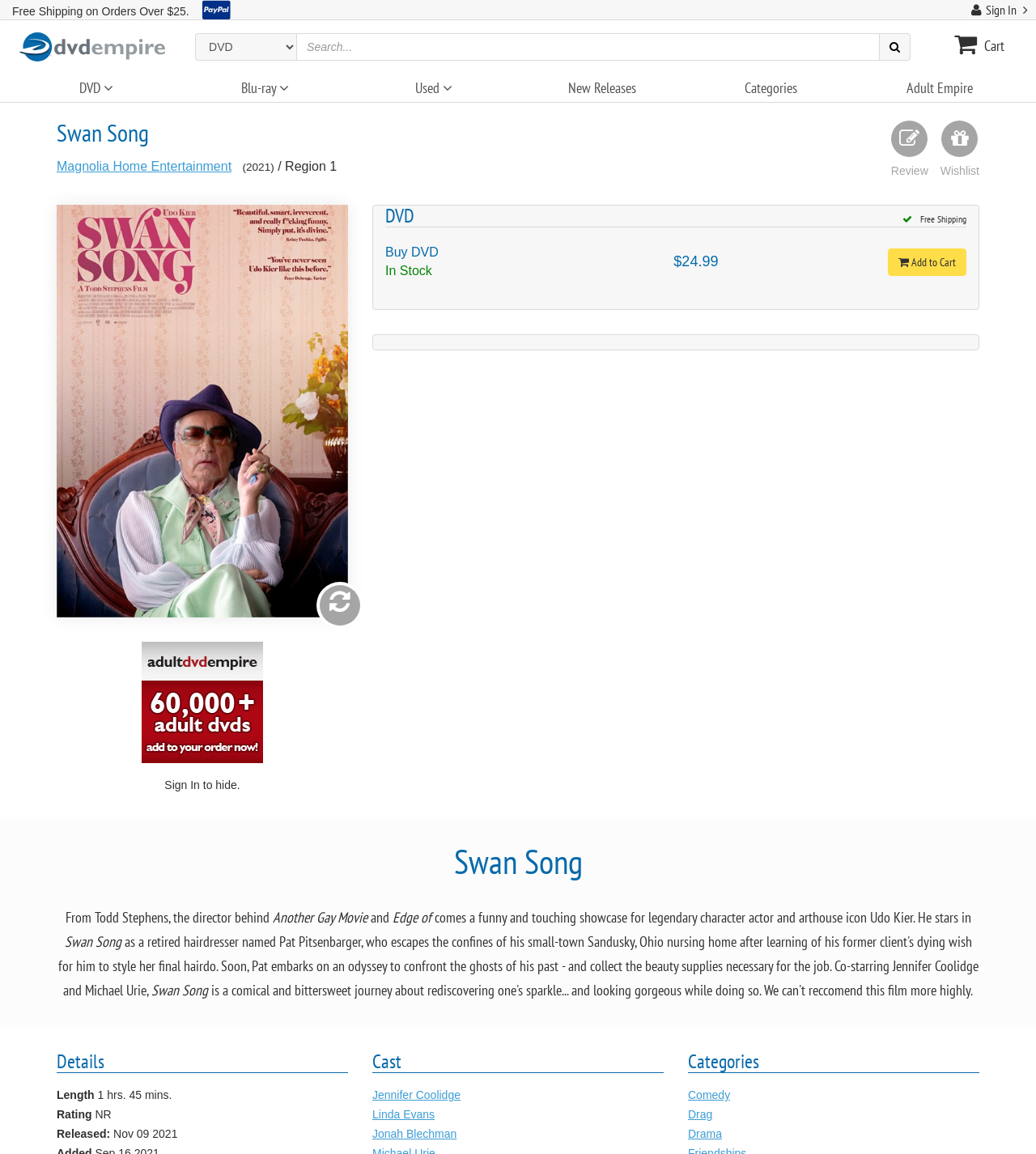Write a detailed summary of the webpage, including text, images, and layout.

This webpage is about the DVD "Swan Song" released in 2021. At the top right corner, there is a sign-in link and a cart icon. Below that, there is a search bar with a combobox and a search button. On the top left, there is a link to the DVD Empire website, accompanied by the website's logo.

The main content of the webpage is divided into sections. The first section displays the title "Swan Song" in a large font, followed by the director and production company information. Below that, there is a review section with a rating icon and a wishlist icon.

The next section displays a large image of the DVD cover, accompanied by links to purchase the DVD and add it to the cart. Below that, there is a section with details about the DVD, including the length, rating, and release date.

The following section is about the cast, listing the main actors, including Jennifer Coolidge, Linda Evans, and Jonah Blechman. The final section displays the categories that the DVD belongs to, including Comedy, Drag, and Drama.

Throughout the webpage, there are various links and icons, including a link to the Adult Empire website, a wishlist icon, and a cart icon. The overall layout is organized, with clear headings and concise text, making it easy to navigate and find information about the DVD.